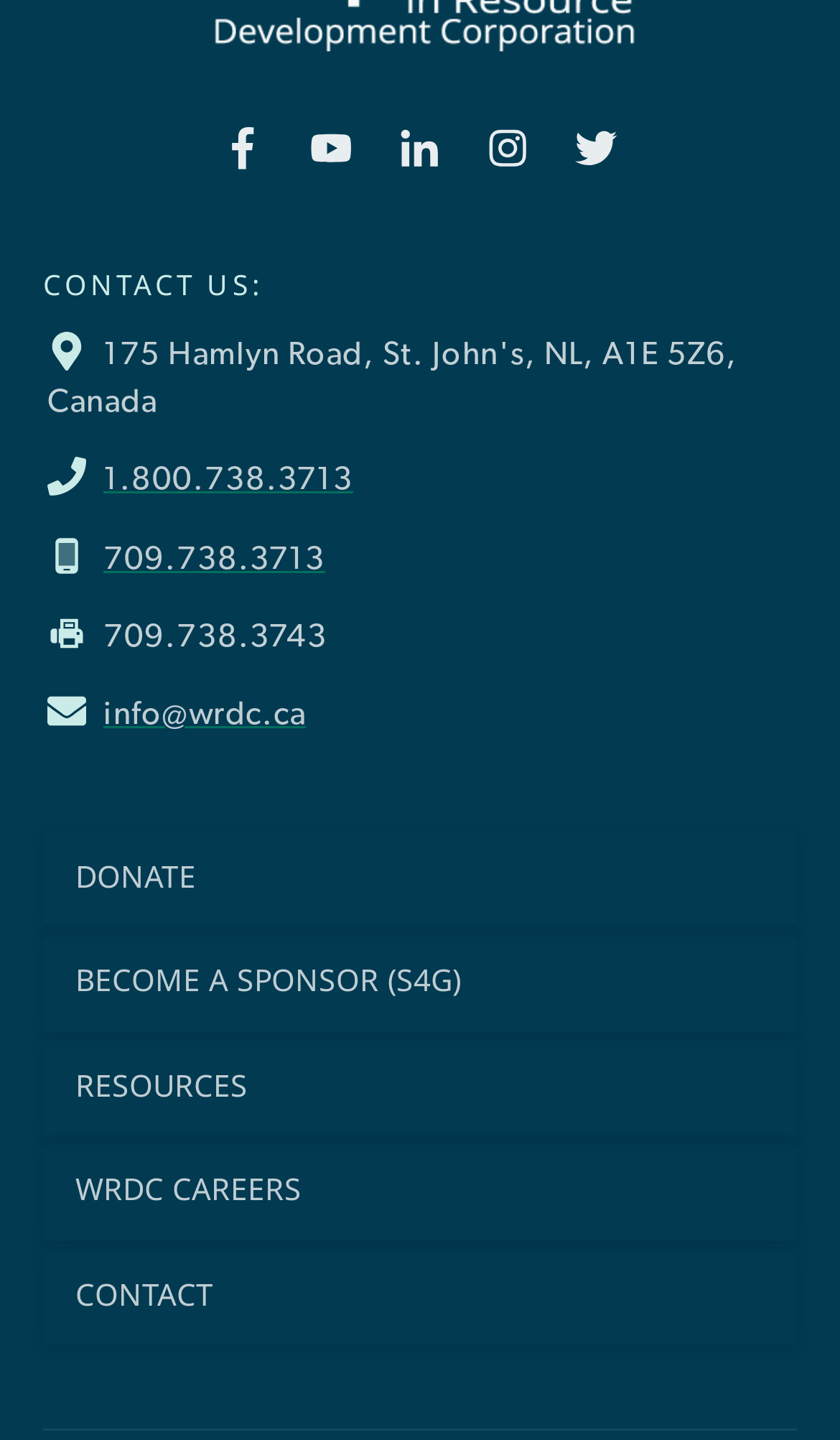How many images are there in the top section?
Respond with a short answer, either a single word or a phrase, based on the image.

5